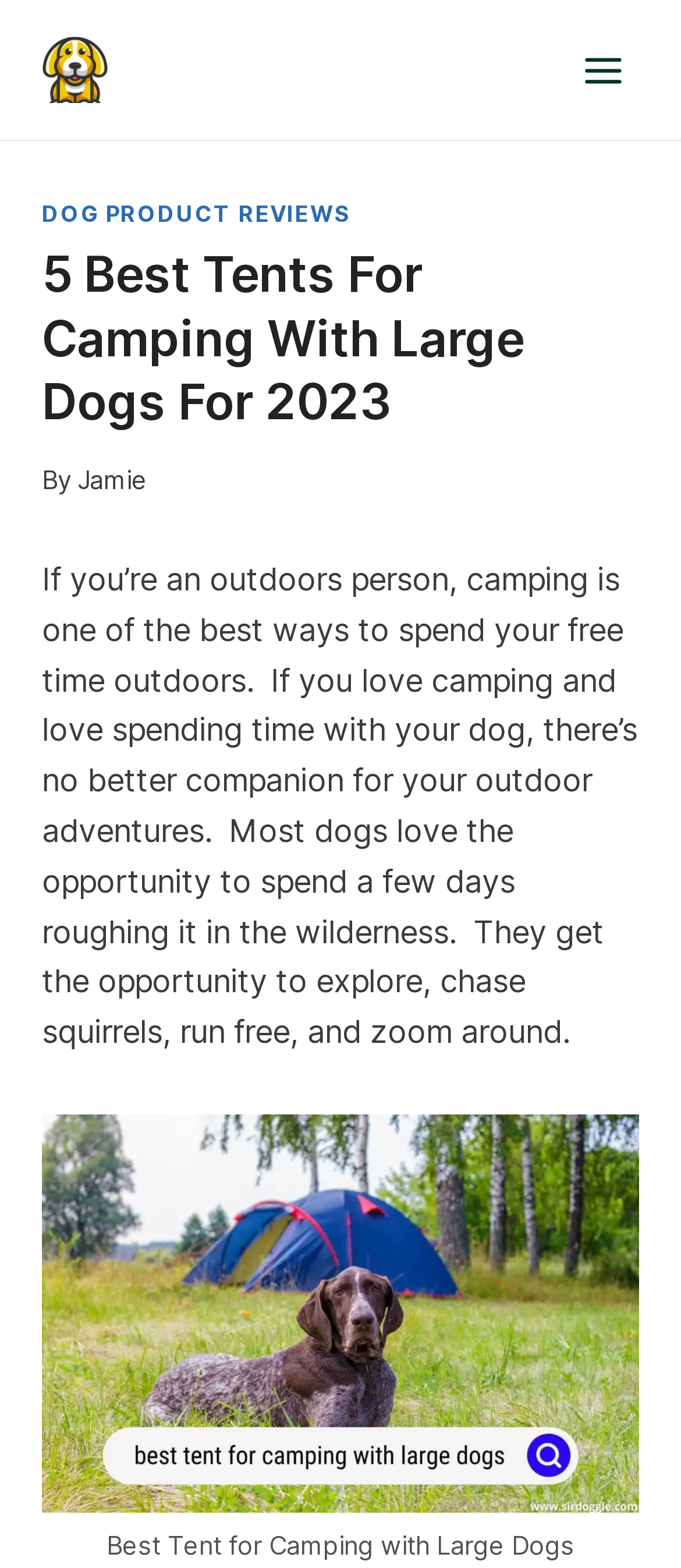Using a single word or phrase, answer the following question: 
What is the website's name?

SirDoggie.com